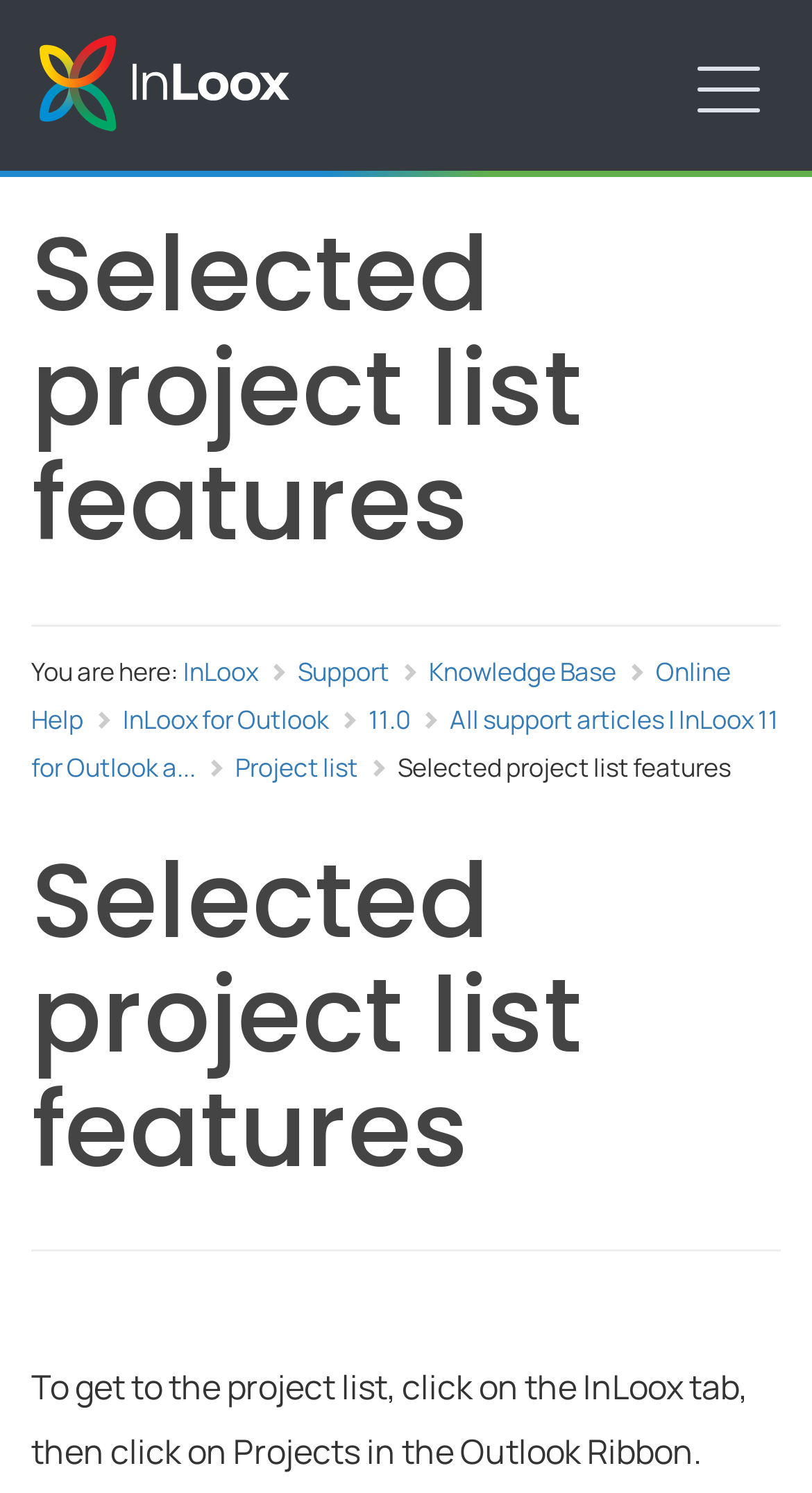Specify the bounding box coordinates of the area to click in order to execute this command: 'view project list'. The coordinates should consist of four float numbers ranging from 0 to 1, and should be formatted as [left, top, right, bottom].

[0.29, 0.503, 0.441, 0.526]